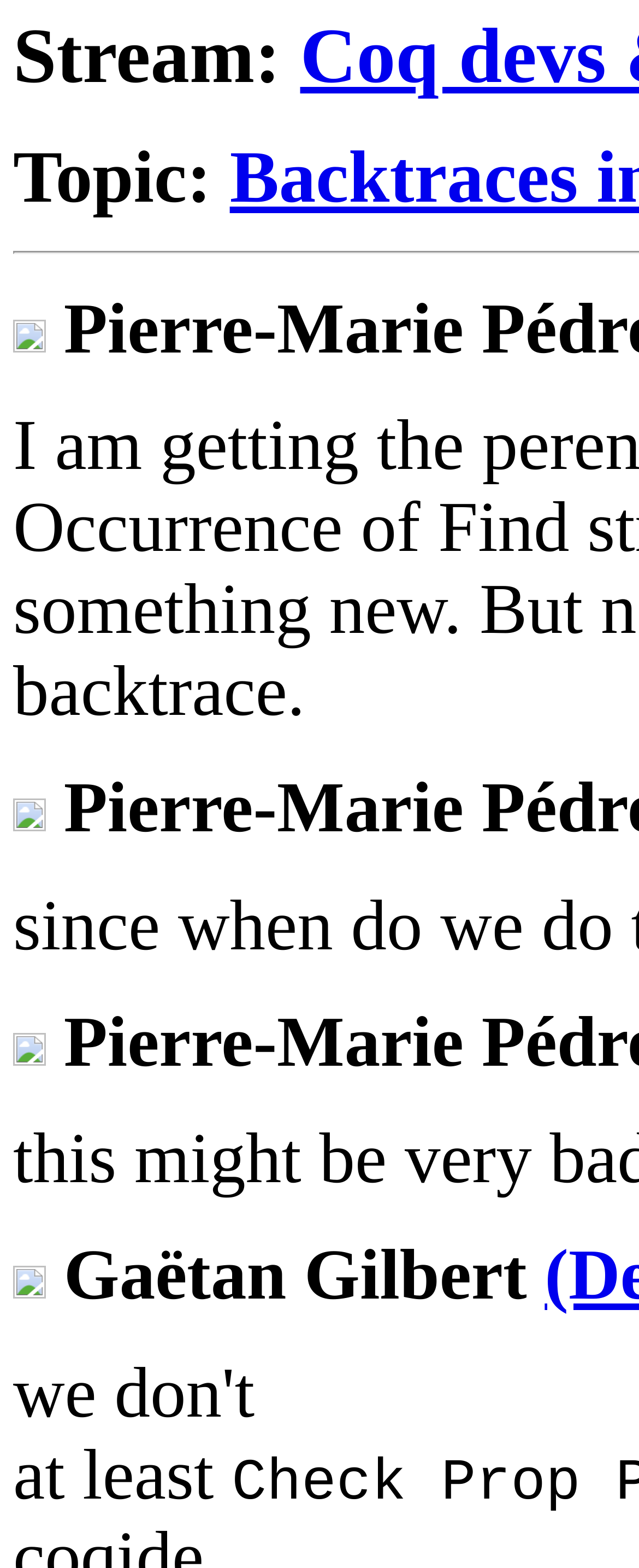Identify the bounding box for the UI element specified in this description: "info@kings-soton.org.uk". The coordinates must be four float numbers between 0 and 1, formatted as [left, top, right, bottom].

None